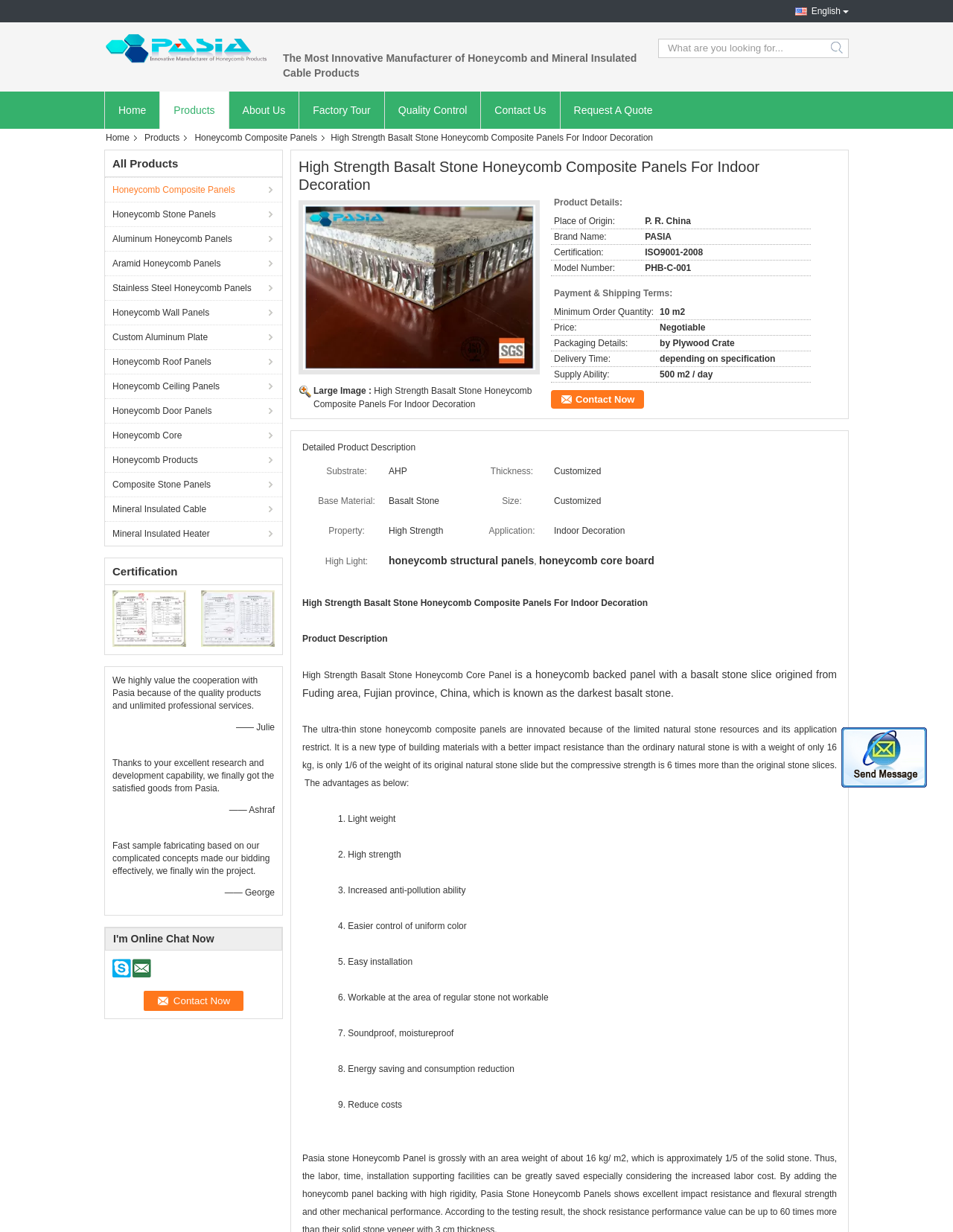What is the product name?
Look at the webpage screenshot and answer the question with a detailed explanation.

I found the product name by looking at the heading element with the text 'High Strength Basalt Stone Honeycomb Composite Panels For Indoor Decoration' and extracting the product name from it.